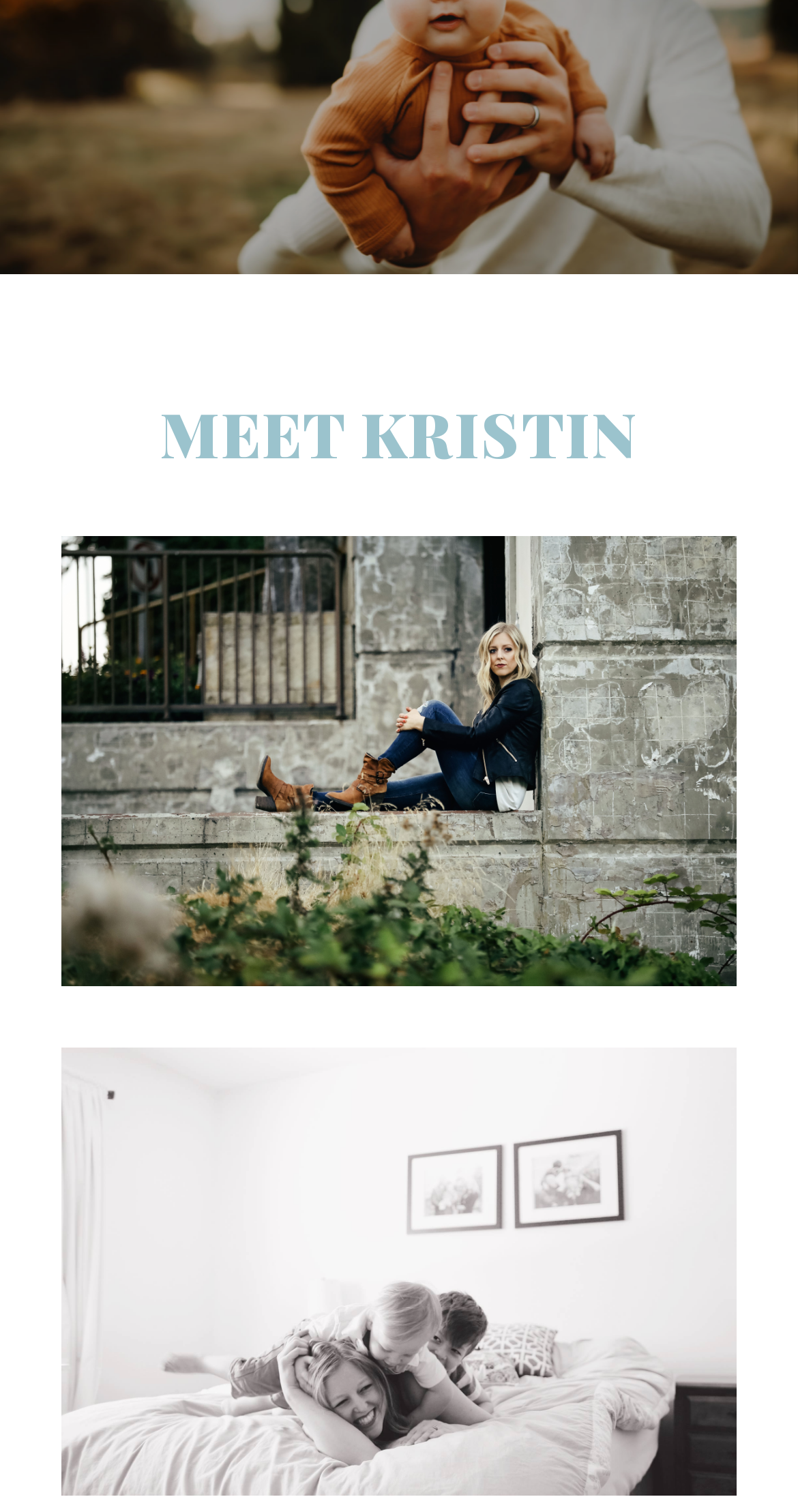Given the element description, predict the bounding box coordinates in the format (top-left x, top-left y, bottom-right x, bottom-right y). Make sure all values are between 0 and 1. Here is the element description: title="10841877_10207221188911885_1297289609078833628_o"

[0.077, 0.824, 0.923, 0.852]